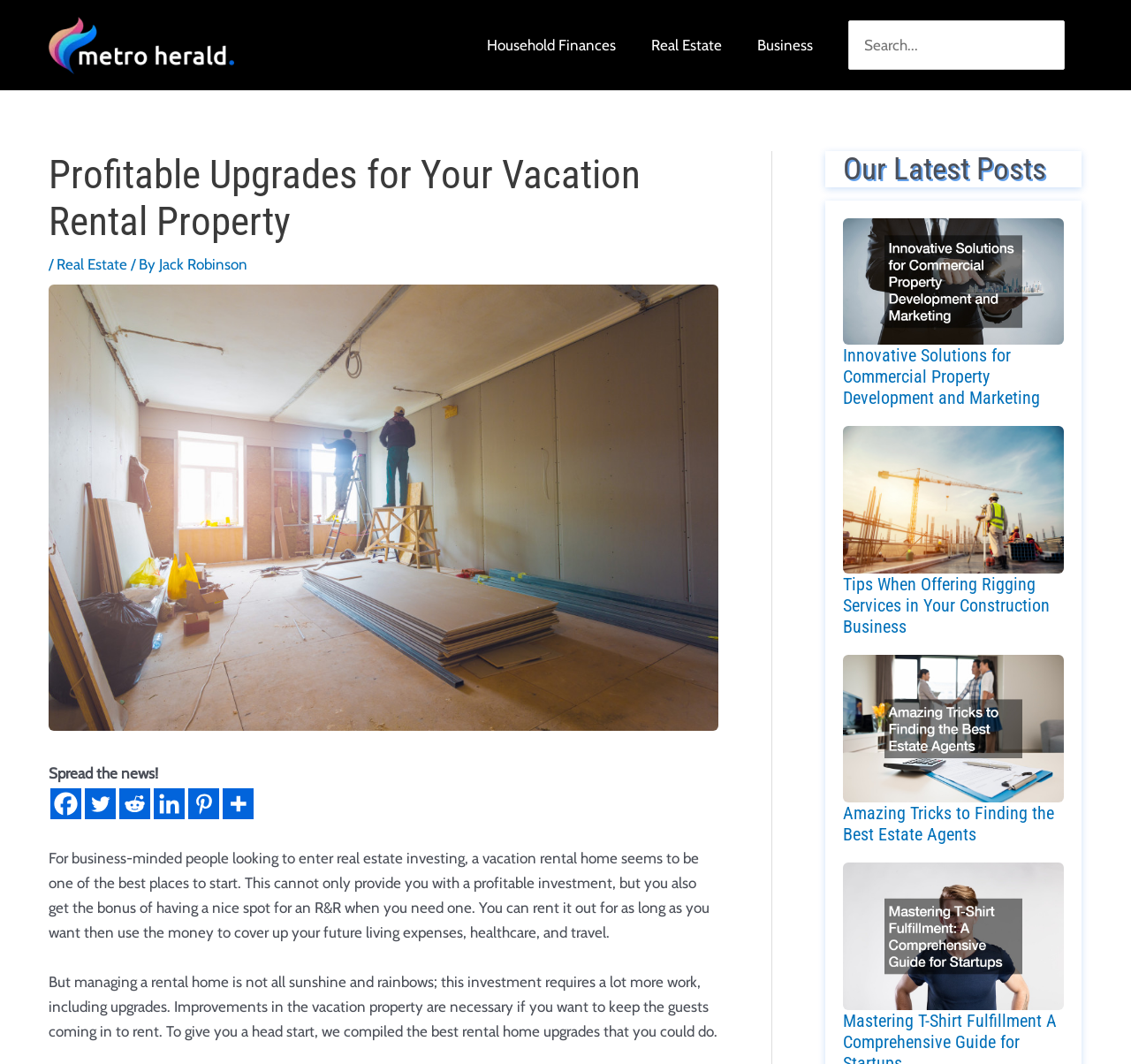Determine the bounding box coordinates of the clickable element to achieve the following action: 'Read the article about profitable upgrades for vacation rentals'. Provide the coordinates as four float values between 0 and 1, formatted as [left, top, right, bottom].

[0.043, 0.142, 0.635, 0.23]